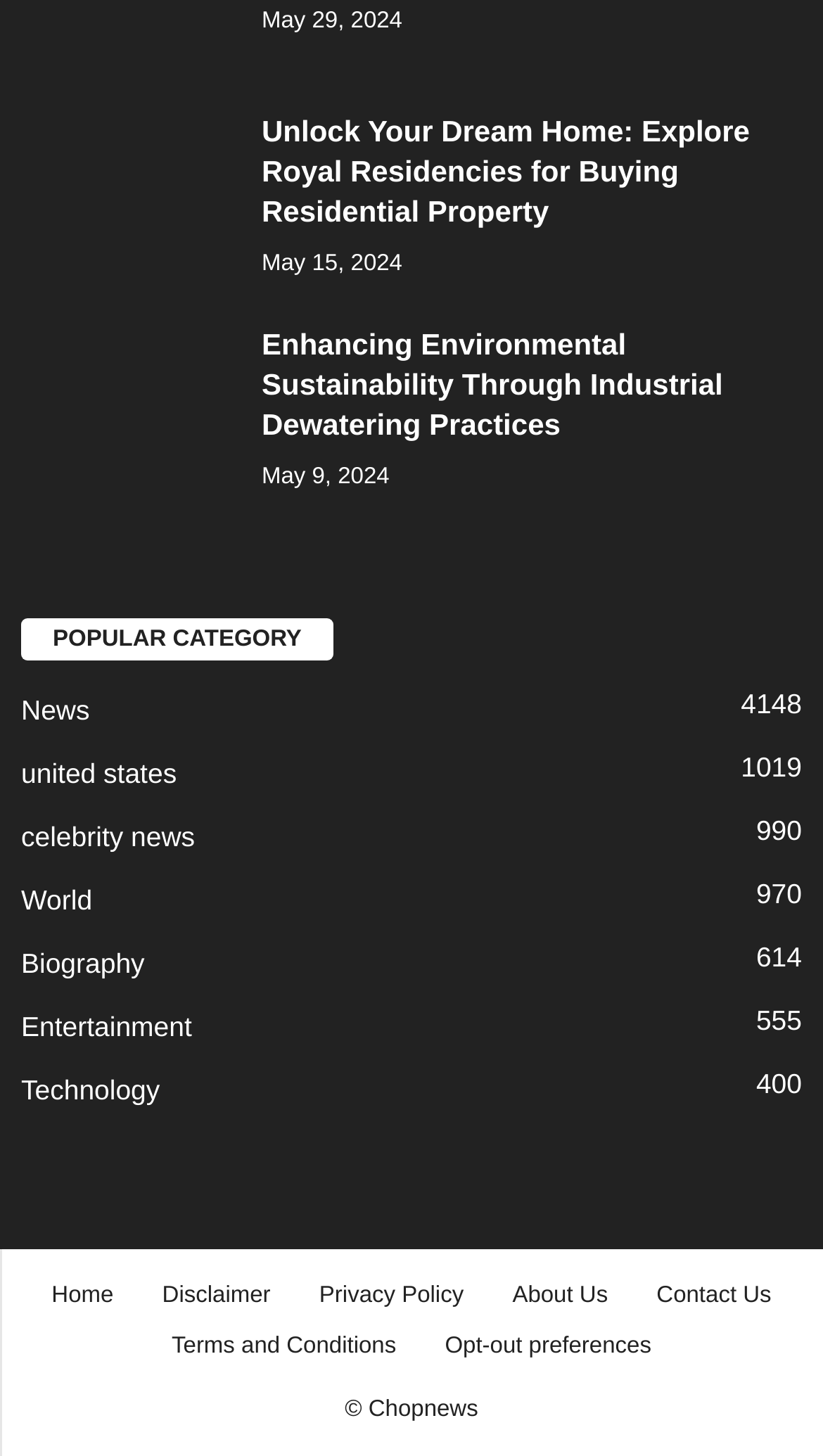Highlight the bounding box of the UI element that corresponds to this description: "Accept and Close Pop up".

None